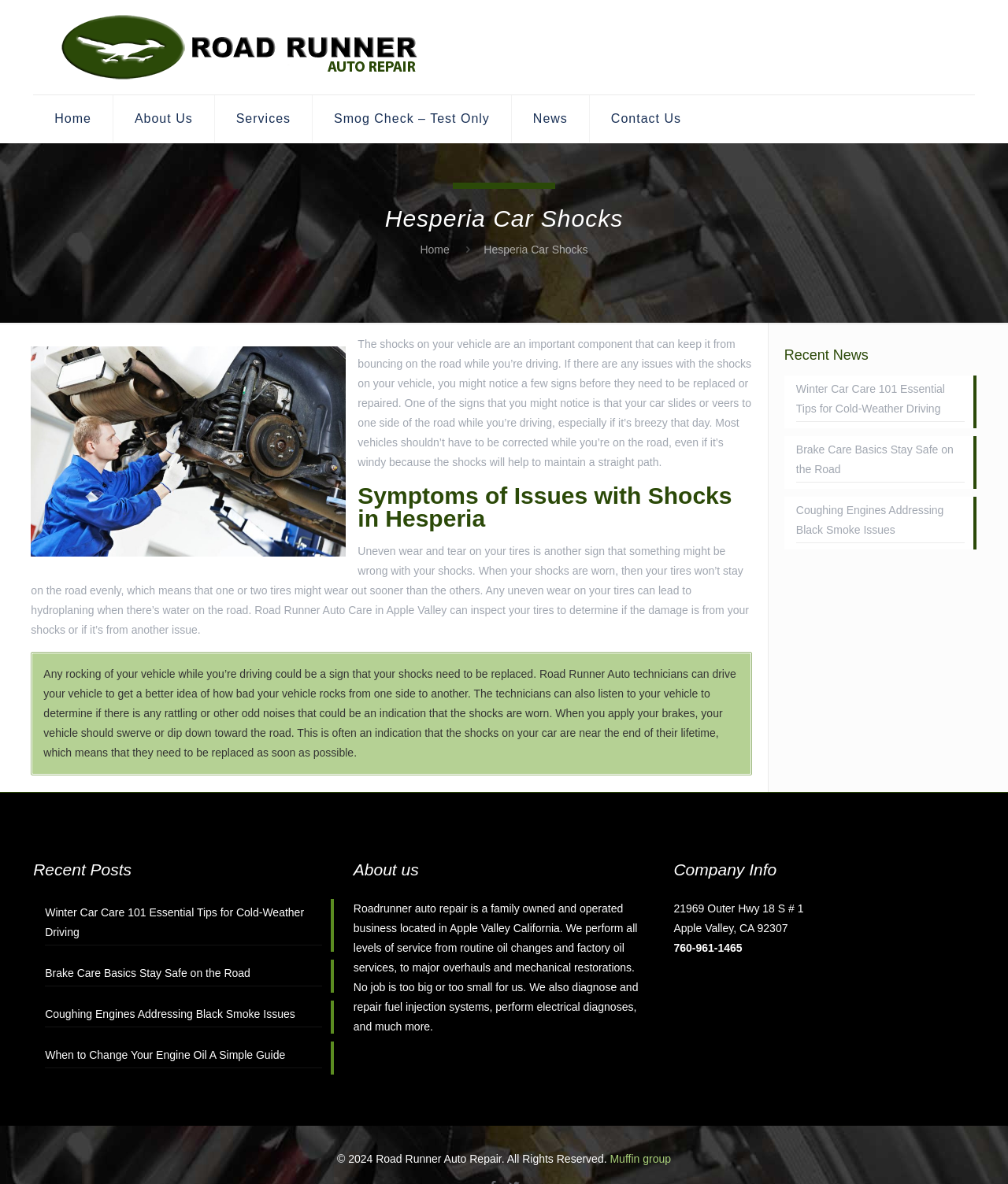Determine the bounding box for the UI element described here: "title="Road Runner Auto Repair"".

[0.056, 0.0, 0.422, 0.08]